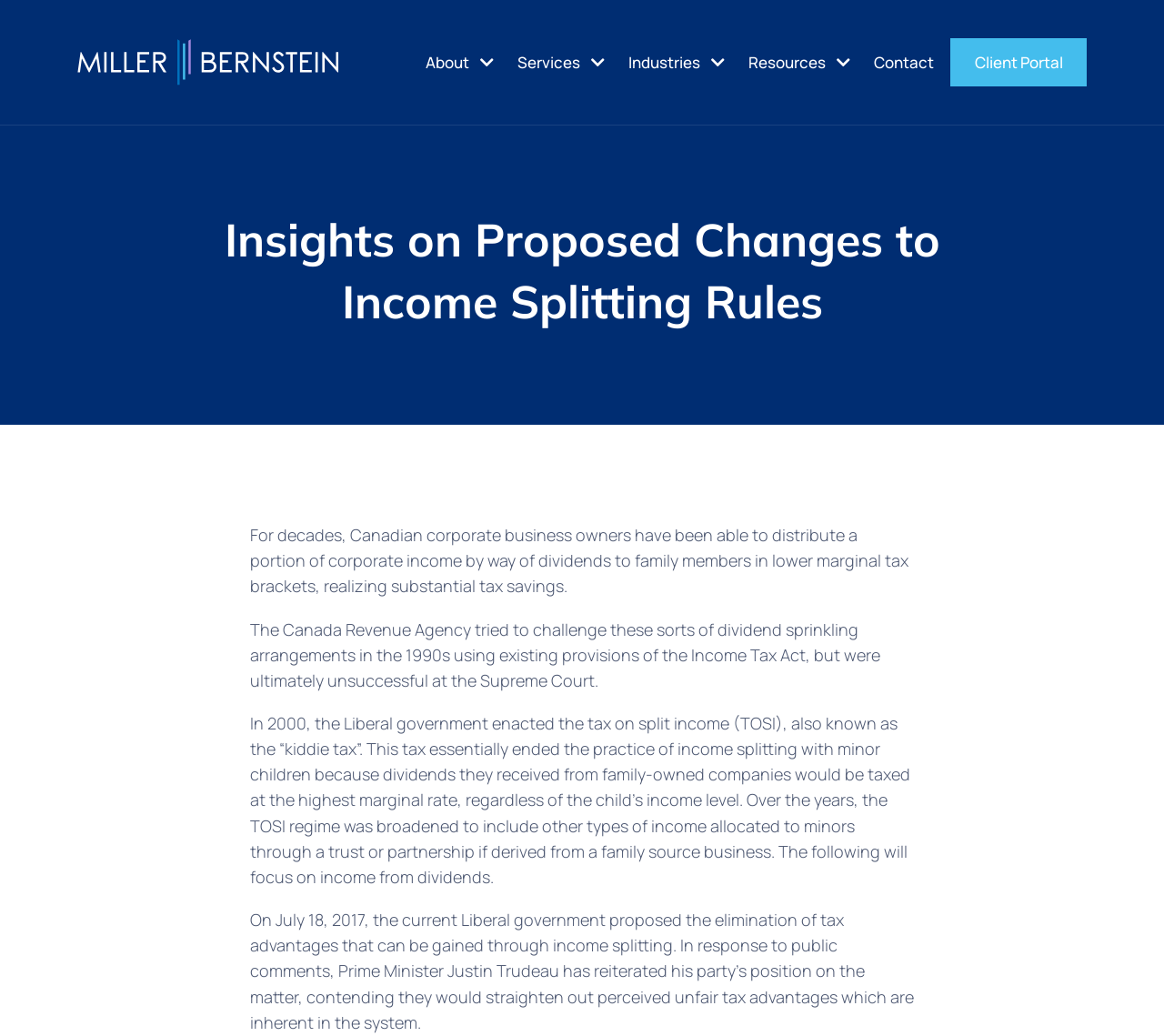Please find the top heading of the webpage and generate its text.

Insights on Proposed Changes to Income Splitting Rules